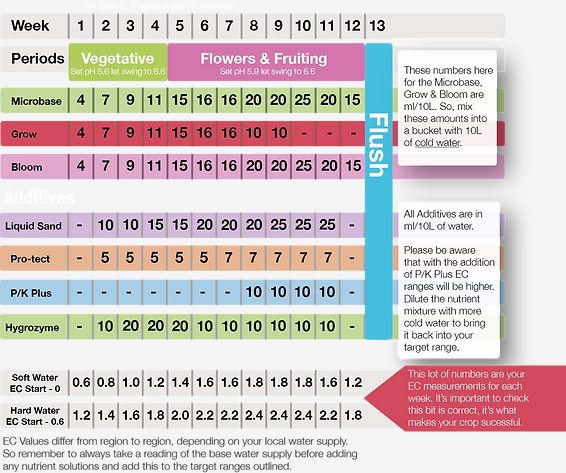Explain what is happening in the image with elaborate details.

The image titled "Genesis Formula 3-part Feed Chart" presents a detailed feeding schedule for plants, categorized by growth stages: Vegetative and Flowers & Fruiting. The chart outlines specific nutrient dosages for each week's progression, detailing amounts of Microbase, Grow, and Bloom nutrients required per 10 liters of water. Additionally, it includes valuable information on various additives like Liquid Sand, Pro-tect, P/K Plus, and Hygrozyme, with corresponding measurements in milliliters. The chart emphasizes the importance of adjusting nutrient levels based on local water supply conditions and provides a reminder to check essential EC values for optimal crop success. This guide serves as an essential resource for growers to ensure correct feeding practices throughout the plant growth cycle.